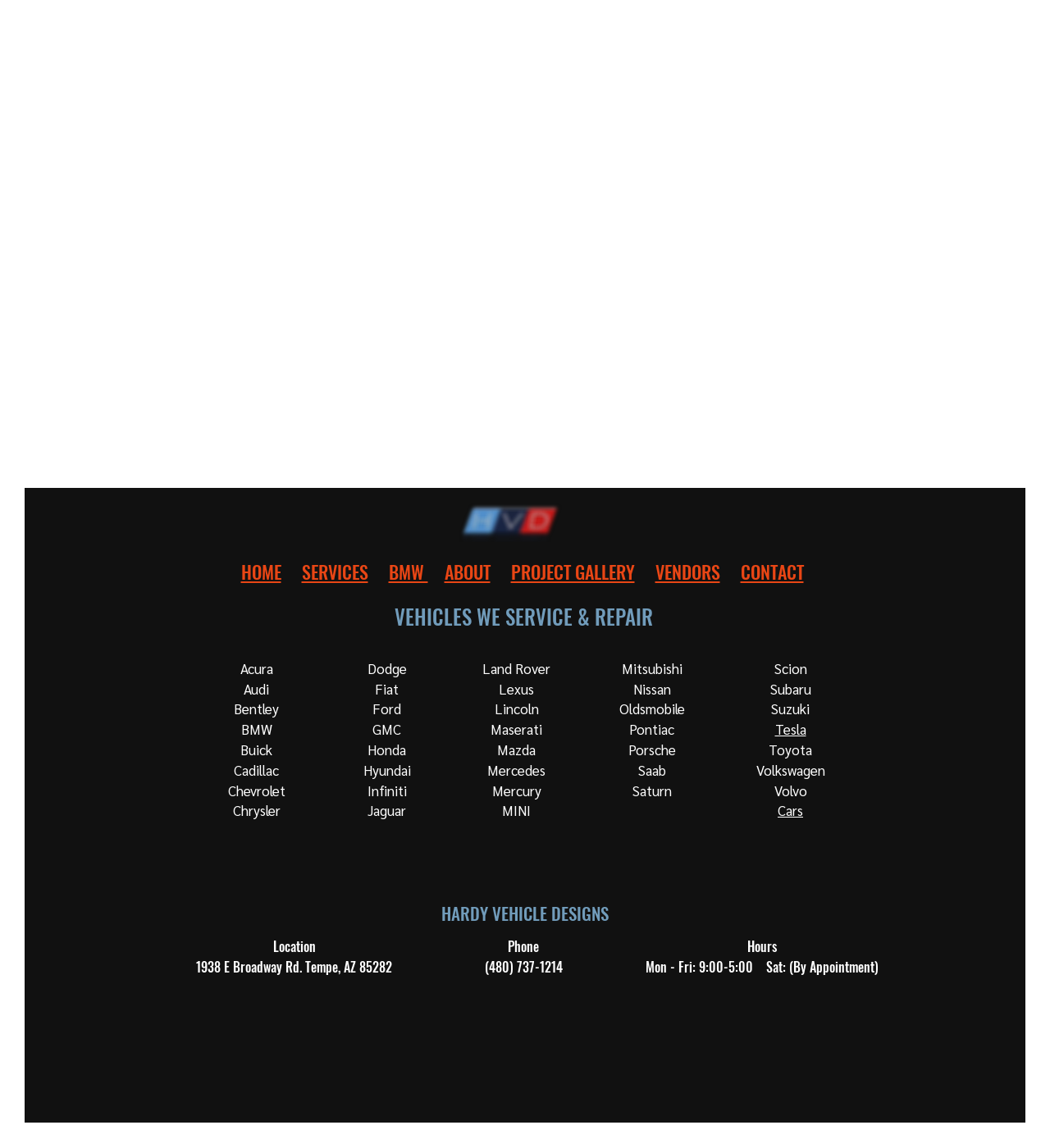Specify the bounding box coordinates of the area to click in order to follow the given instruction: "Click on the Facebook link."

None